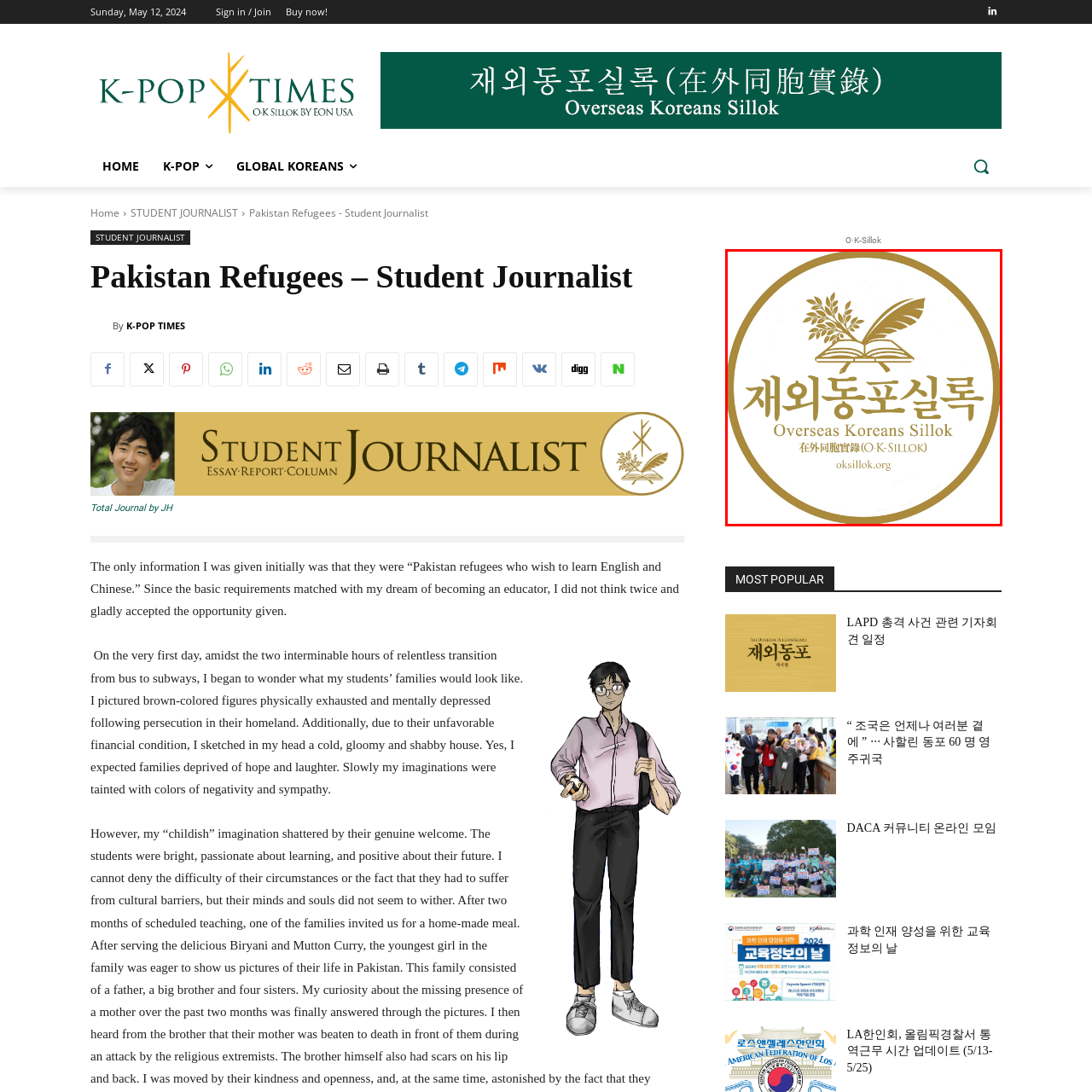Examine the contents within the red bounding box and respond with a single word or phrase: What color scheme is used in the logo?

Warm and inviting